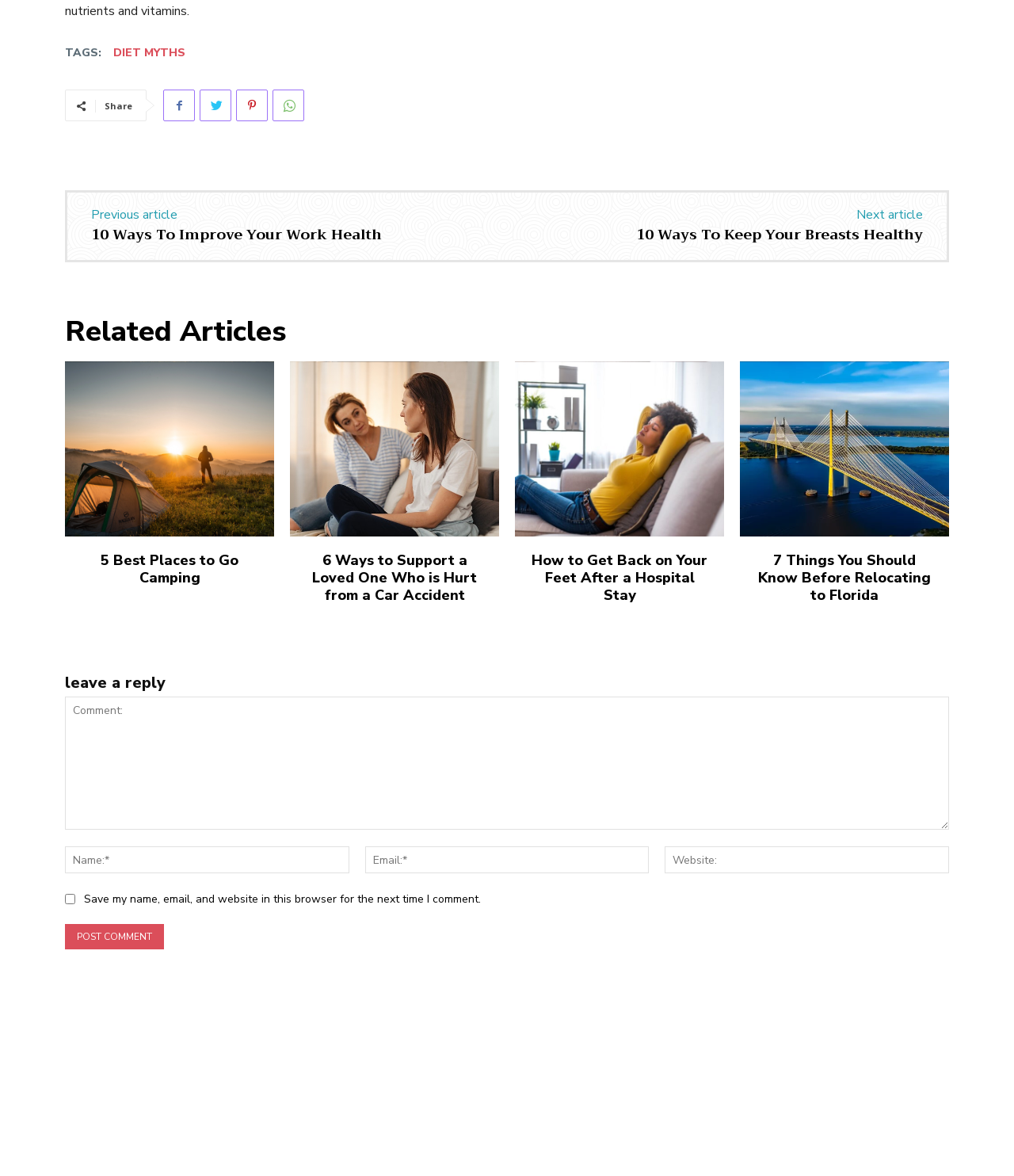Can you pinpoint the bounding box coordinates for the clickable element required for this instruction: "Click the 'Post Comment' button"? The coordinates should be four float numbers between 0 and 1, i.e., [left, top, right, bottom].

[0.064, 0.786, 0.162, 0.807]